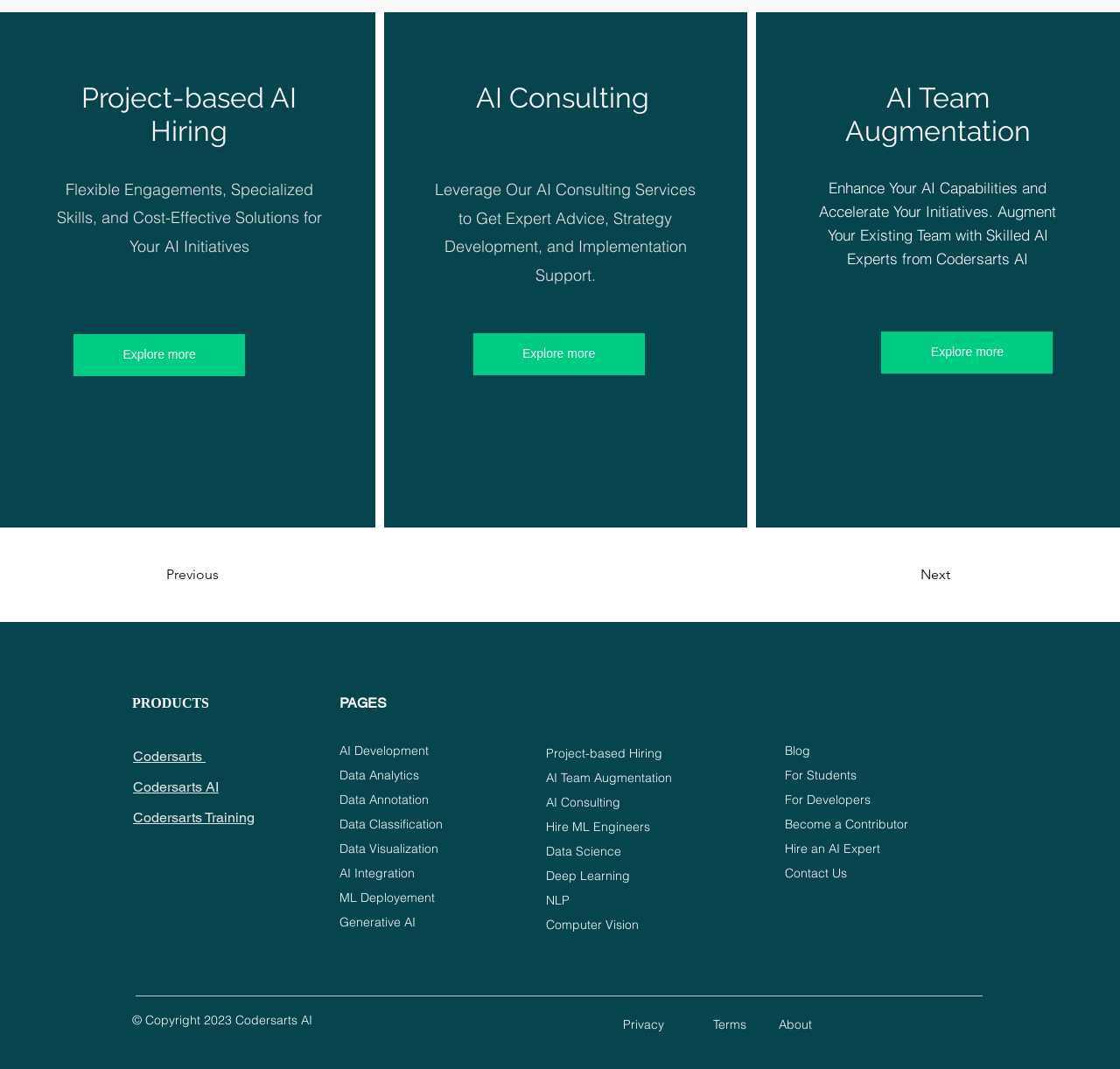From the details in the image, provide a thorough response to the question: What is the name of the company that offers AI services?

The name of the company that offers AI services is Codersarts AI, which is evident from the multiple instances of the company name throughout the webpage, including the top navigation menu and the footer section.